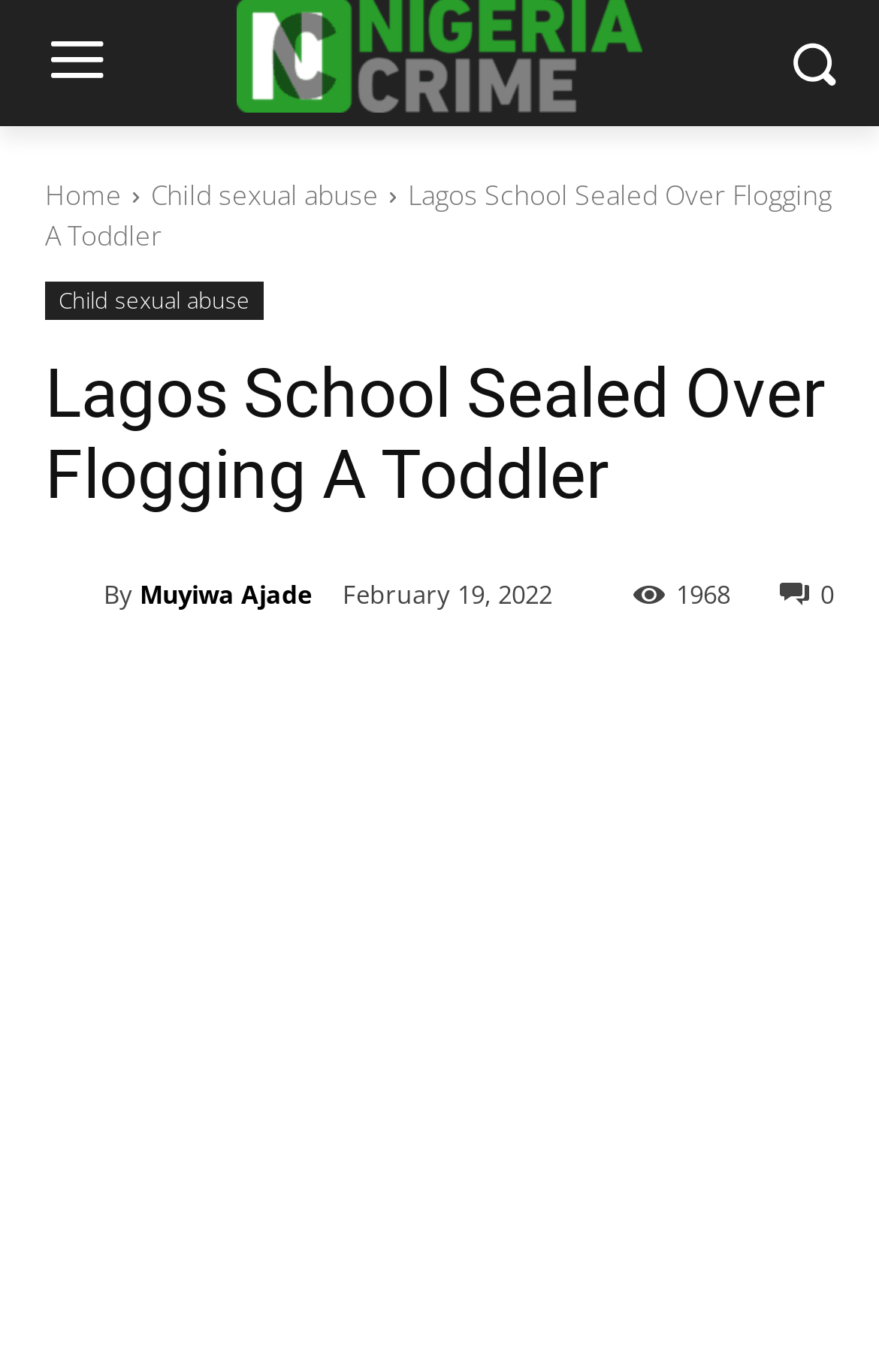Generate a comprehensive description of the webpage content.

The webpage appears to be a news article about a Lagos school being sealed over the flogging of a toddler. At the top left corner, there is a menu button. On the top right corner, there is a search button accompanied by a small image. Below the search button, there are several links, including "Home" and "Child sexual abuse", which are positioned horizontally.

The main title of the article, "Lagos School Sealed Over Flogging A Toddler", is displayed prominently in the middle of the top section. Below the title, there is a heading with the same text, followed by a link to "Child sexual abuse" and another link to "Muyiwa Ajade", which has an associated image.

To the right of the "Muyiwa Ajade" link, there is a "By" label, followed by another link to "Muyiwa Ajade". Next to it, there is a time stamp showing "February 19, 2022". On the right side of the page, there are several social media links, including Facebook, Twitter, and others, represented by icons.

At the bottom of the page, there is a count of "1968" views, and a few more social media links. Overall, the webpage has a simple layout with a focus on the main article title and content.